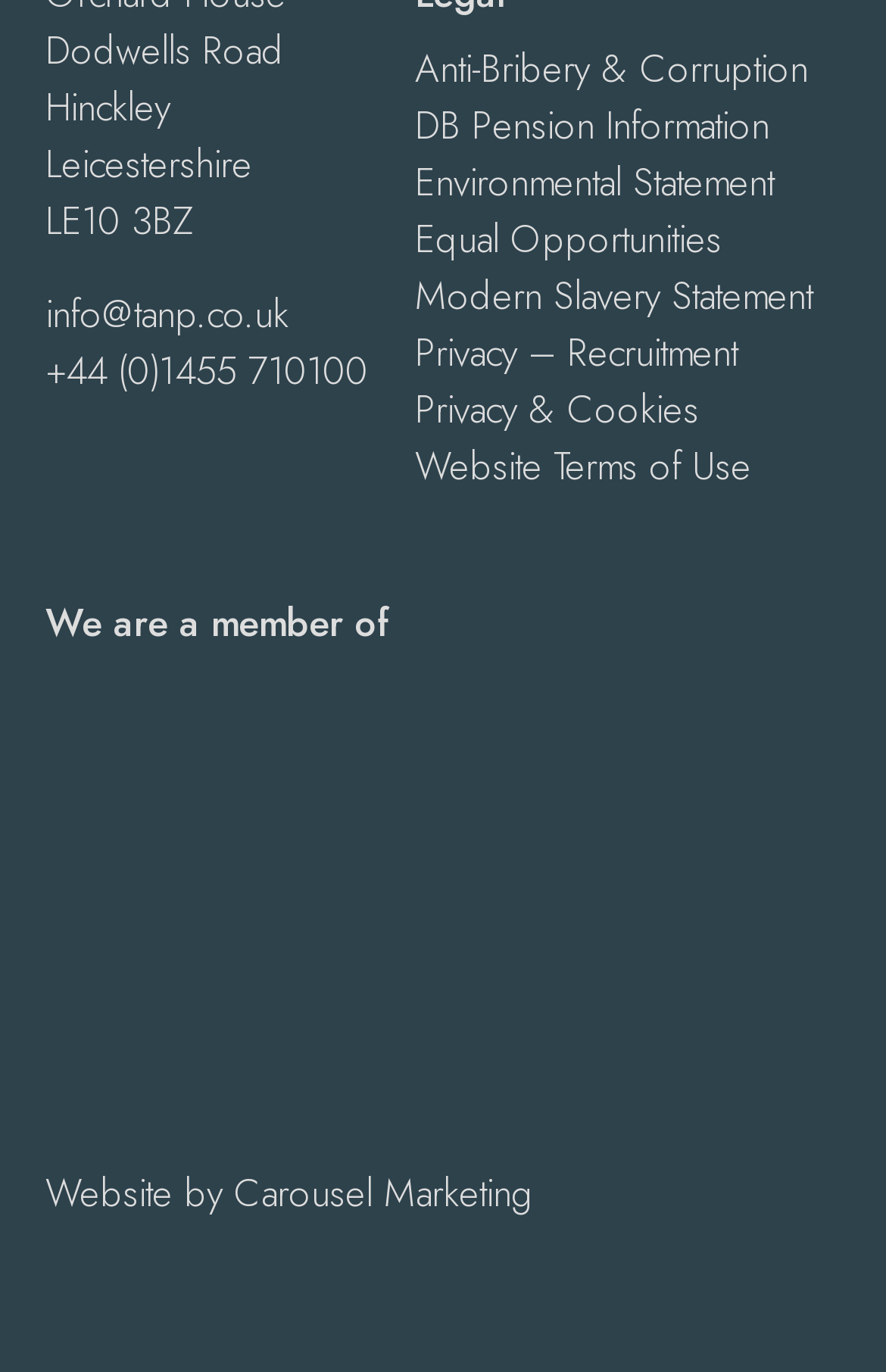Analyze the image and deliver a detailed answer to the question: How many links are there in the bottom section?

I counted the number of link elements in the bottom section of the webpage, which starts with 'Anti-Bribery & Corruption' and ends with 'Website Terms of Use'.